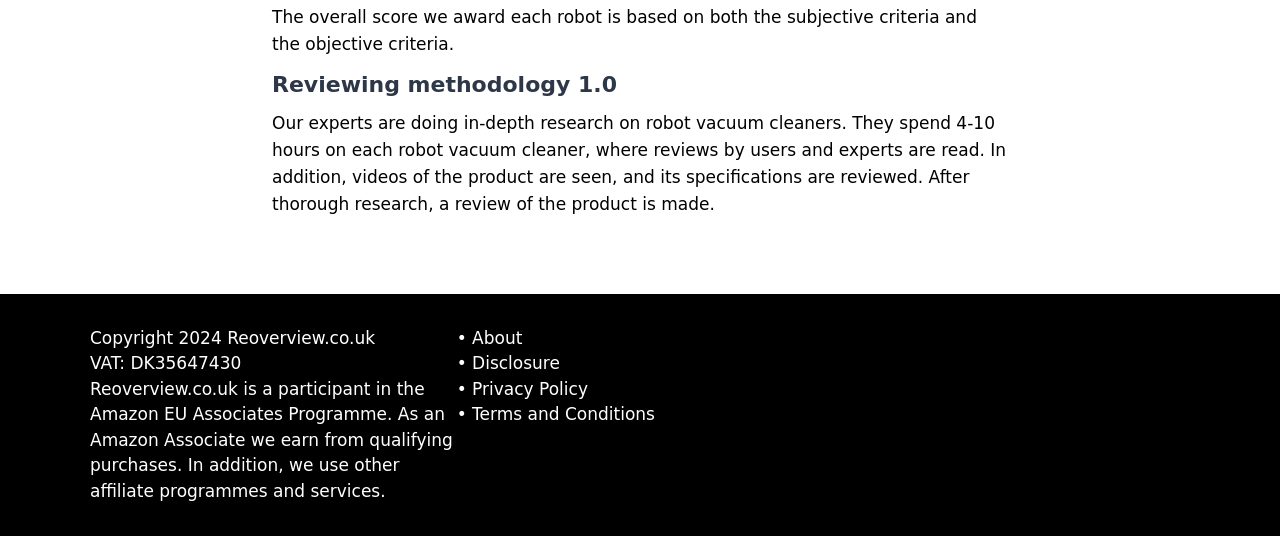What affiliate programme does the website participate in?
Kindly answer the question with as much detail as you can.

The website participates in the Amazon EU Associates Programme, as mentioned in the footer section, which states 'Reoverview.co.uk is a participant in the Amazon EU Associates Programme. As an Amazon Associate we earn from qualifying purchases'.